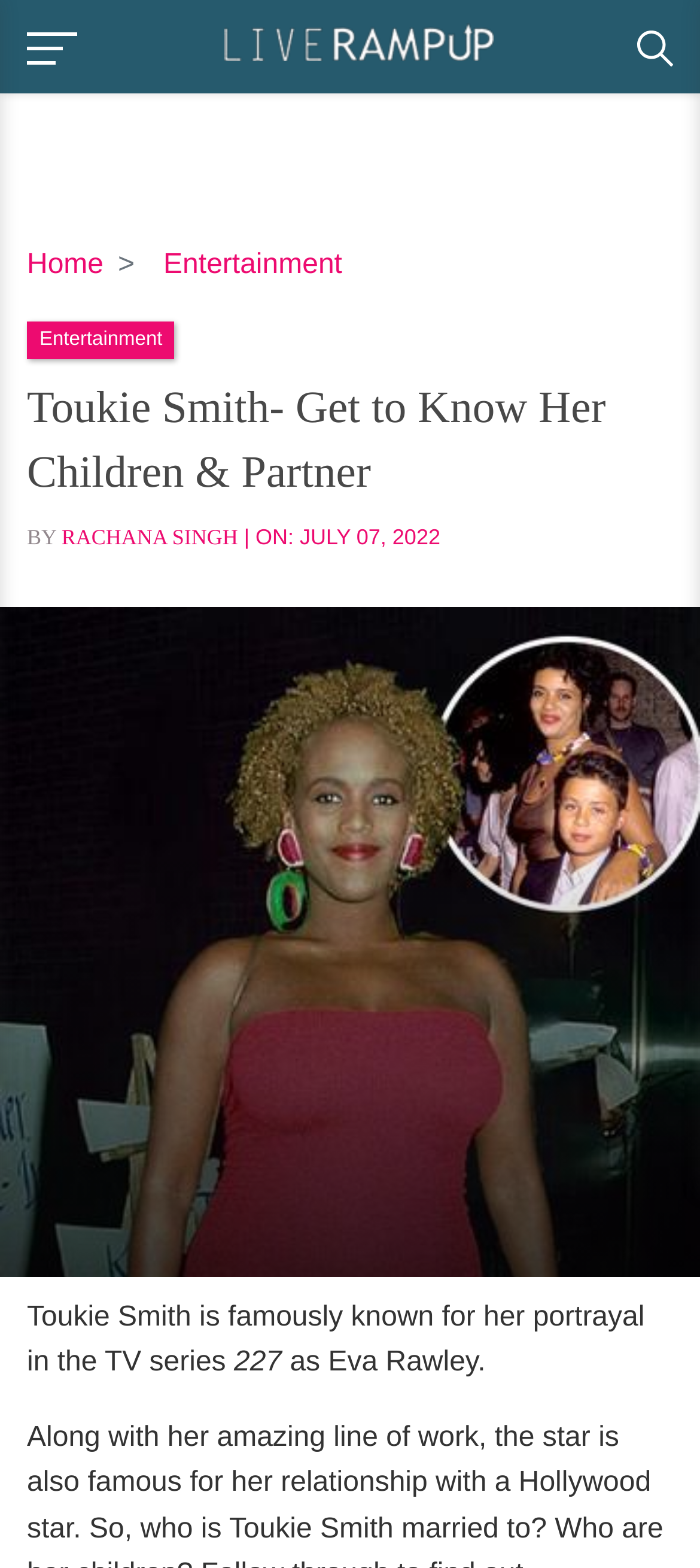Please answer the following question using a single word or phrase: 
What is the name of the character Toukie Smith played?

Eva Rawley